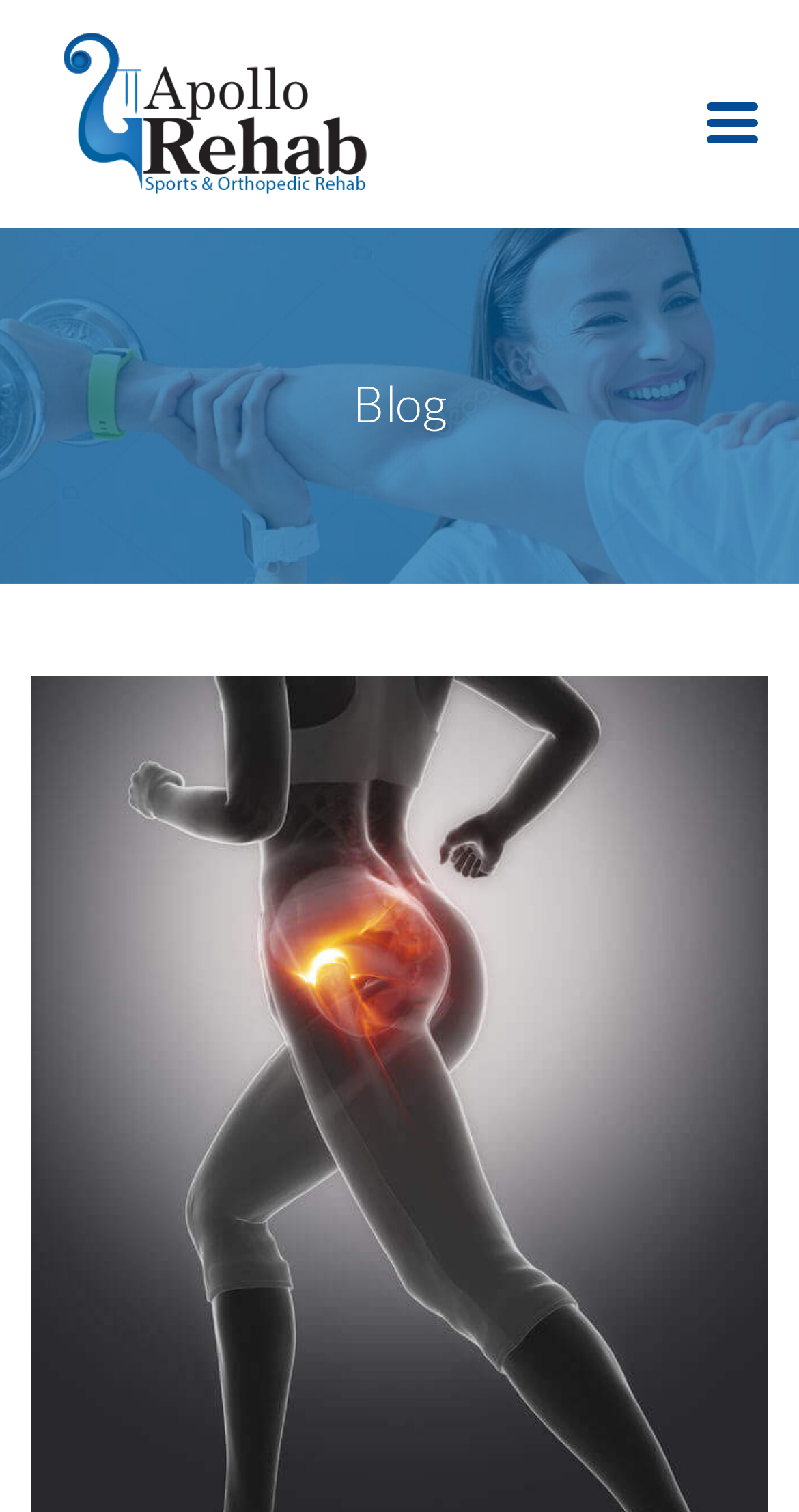Please extract the title of the webpage.

Hip and Back Pain